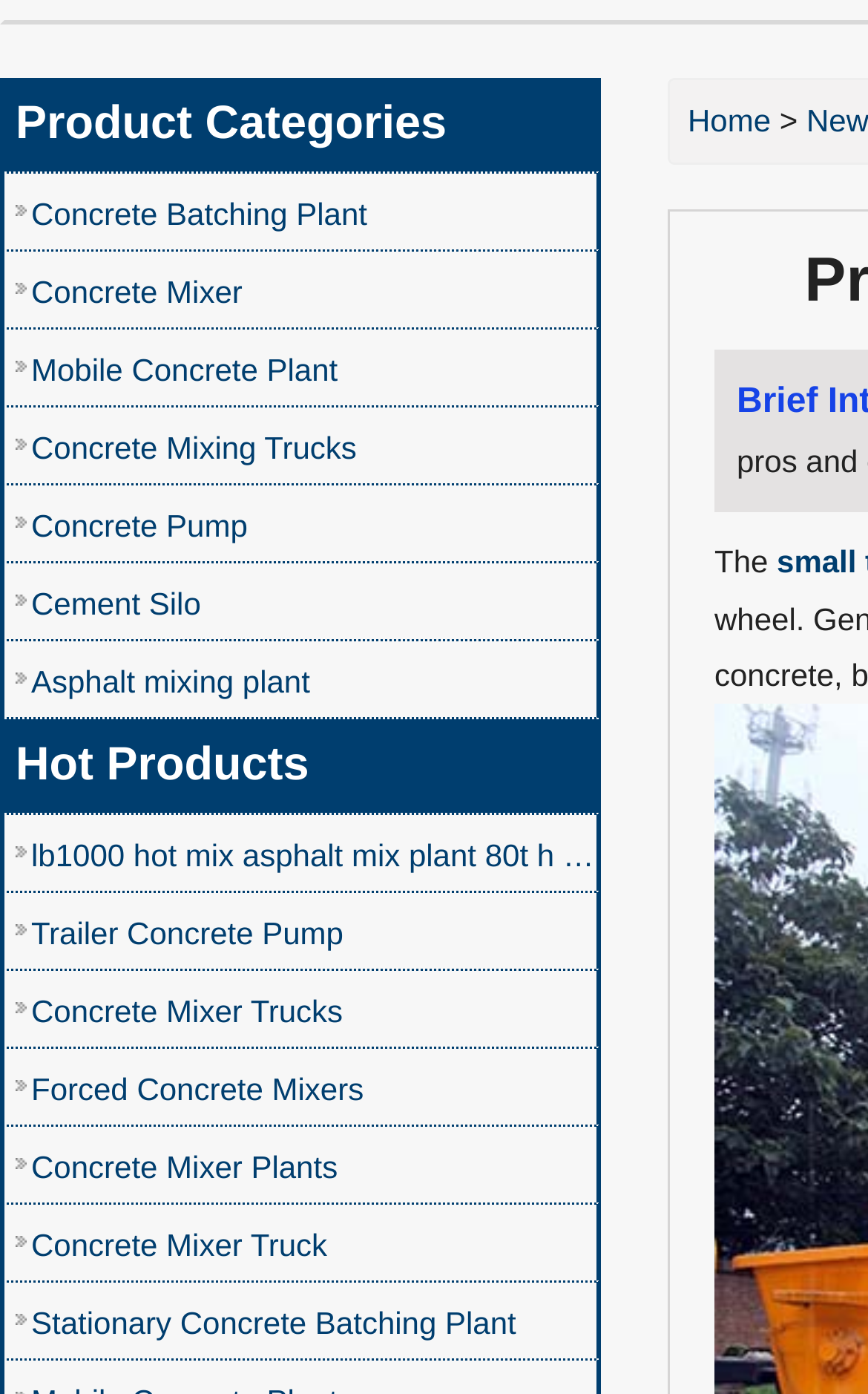For the element described, predict the bounding box coordinates as (top-left x, top-left y, bottom-right x, bottom-right y). All values should be between 0 and 1. Element description: contact us

None